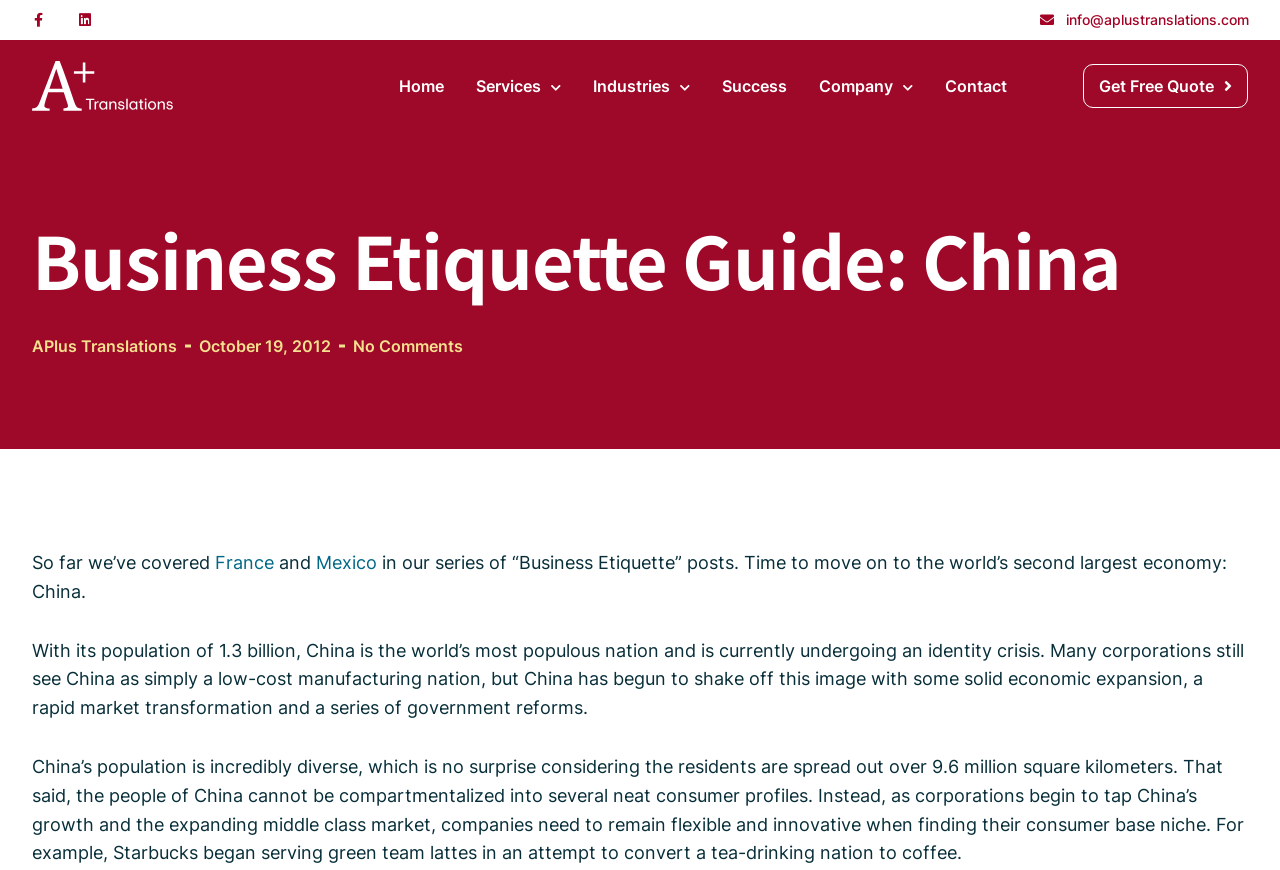Answer the question in a single word or phrase:
What is the population of China?

1.3 billion